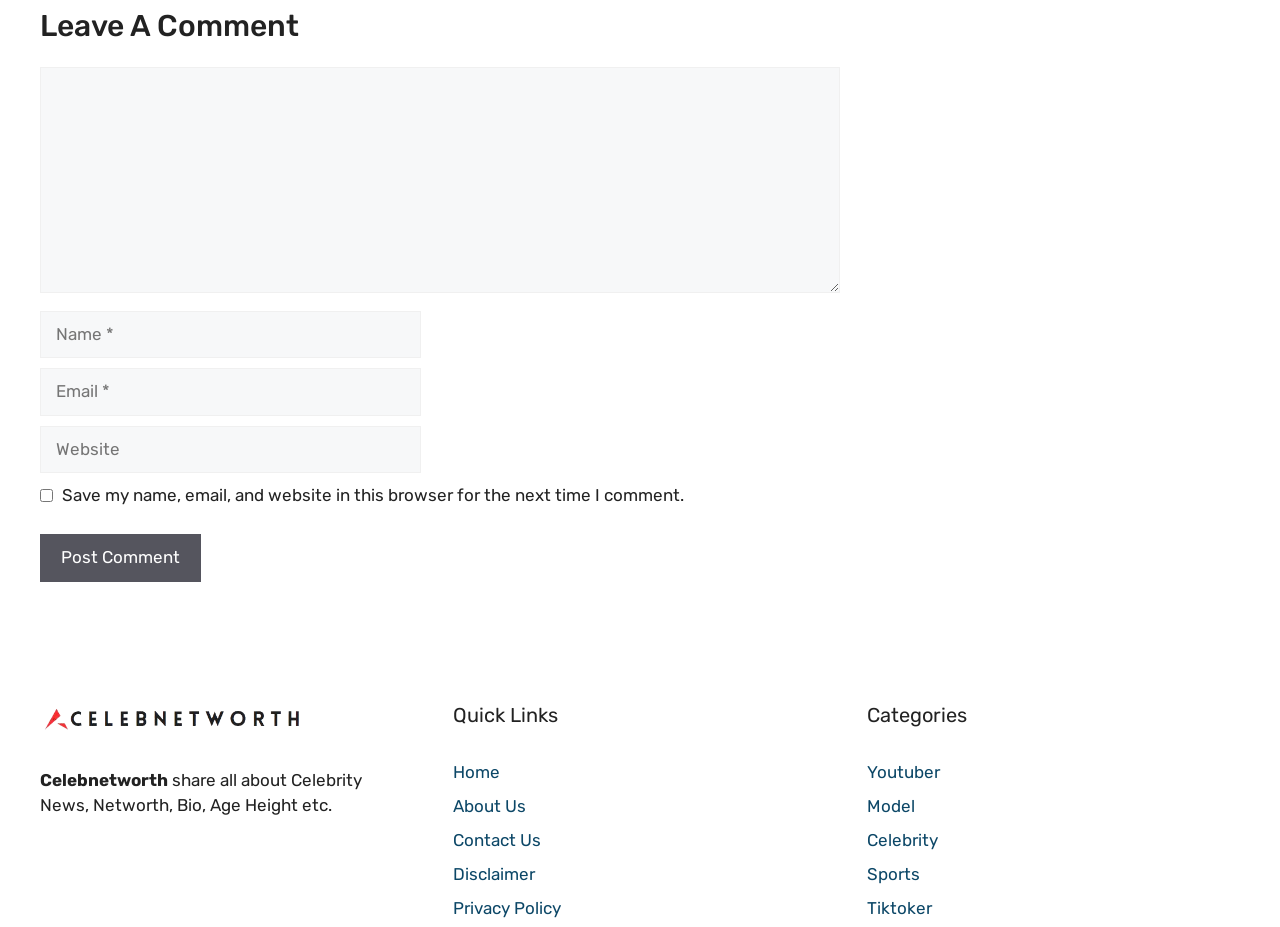Please specify the bounding box coordinates of the clickable region to carry out the following instruction: "view celebrity category". The coordinates should be four float numbers between 0 and 1, in the format [left, top, right, bottom].

[0.677, 0.895, 0.733, 0.917]